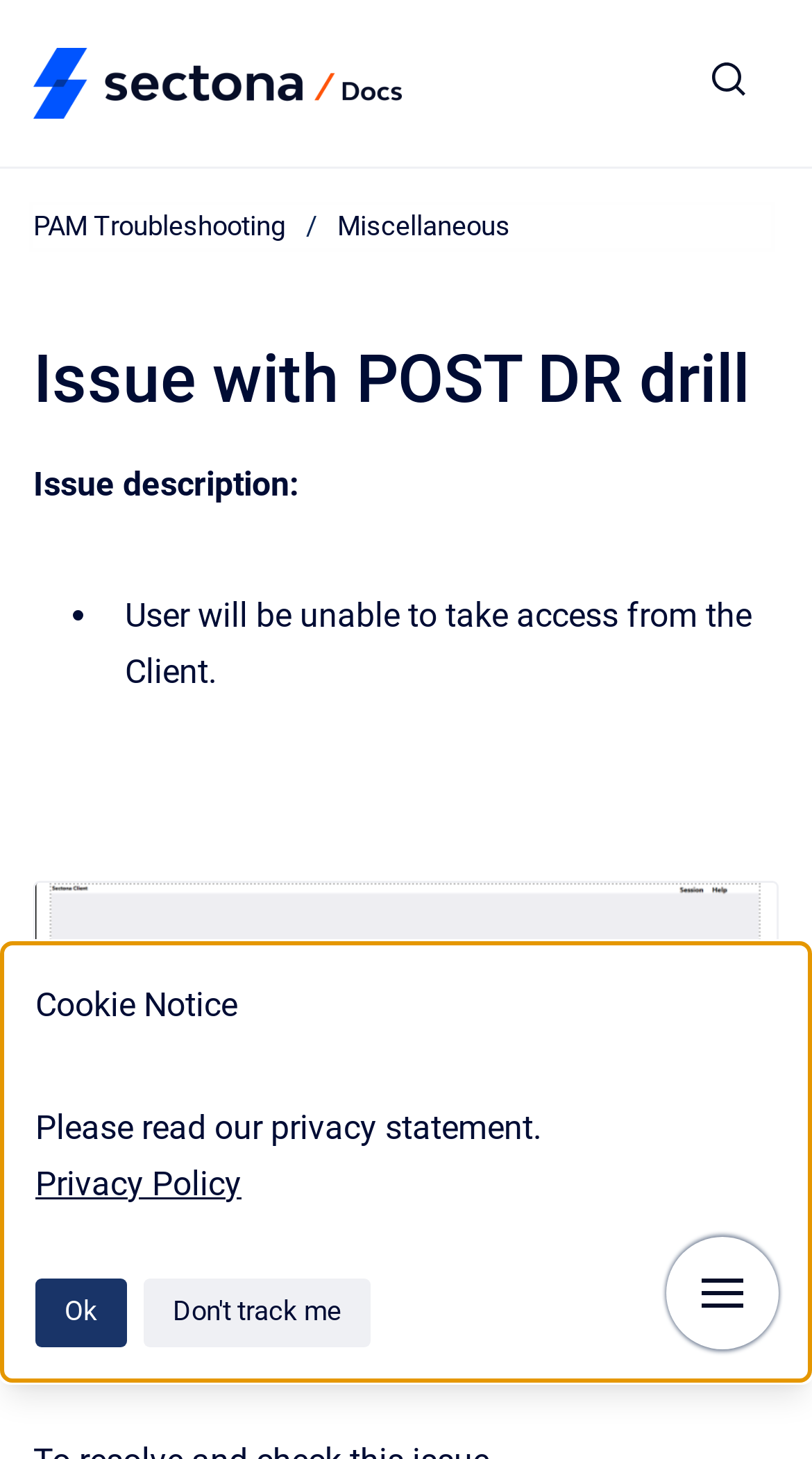Determine the bounding box coordinates (top-left x, top-left y, bottom-right x, bottom-right y) of the UI element described in the following text: Go to homepage

[0.041, 0.032, 0.496, 0.082]